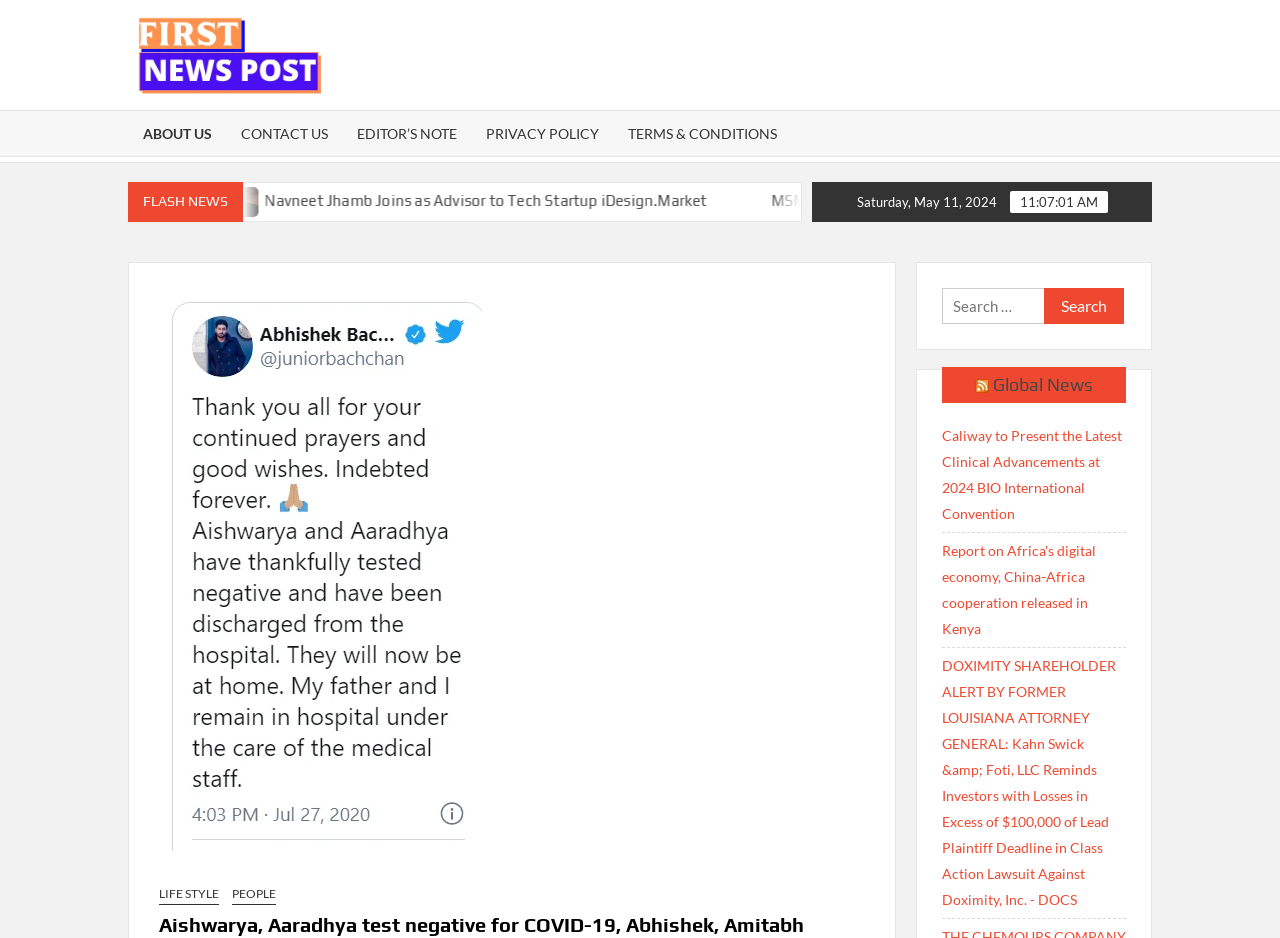Locate the primary headline on the webpage and provide its text.

Aishwarya, Aaradhya test negative for COVID-19, Abhishek, Amitabh Bachchan still in hospital